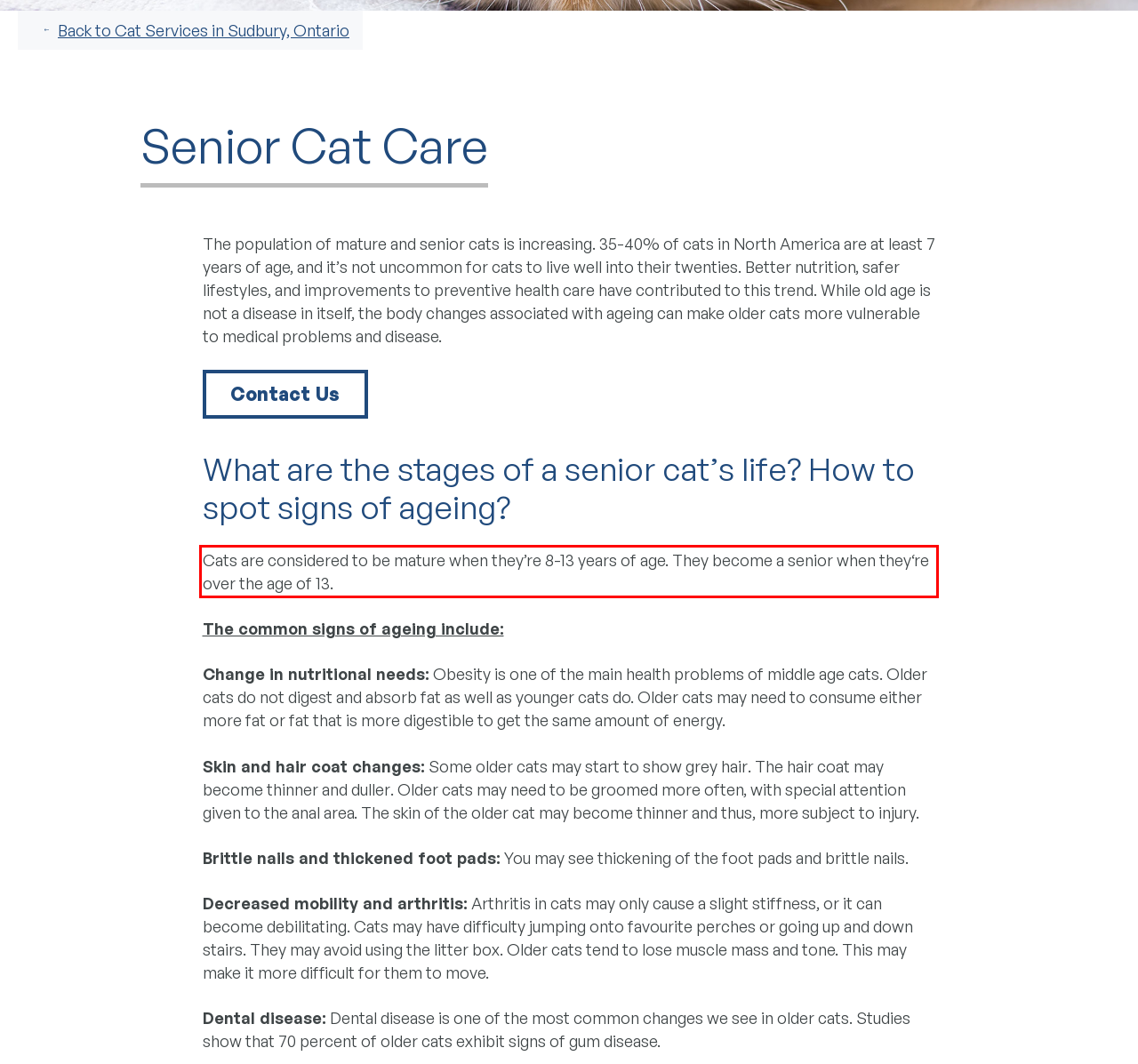You have a screenshot of a webpage, and there is a red bounding box around a UI element. Utilize OCR to extract the text within this red bounding box.

Cats are considered to be mature when they’re 8-13 years of age. They become a senior when they‘re over the age of 13.